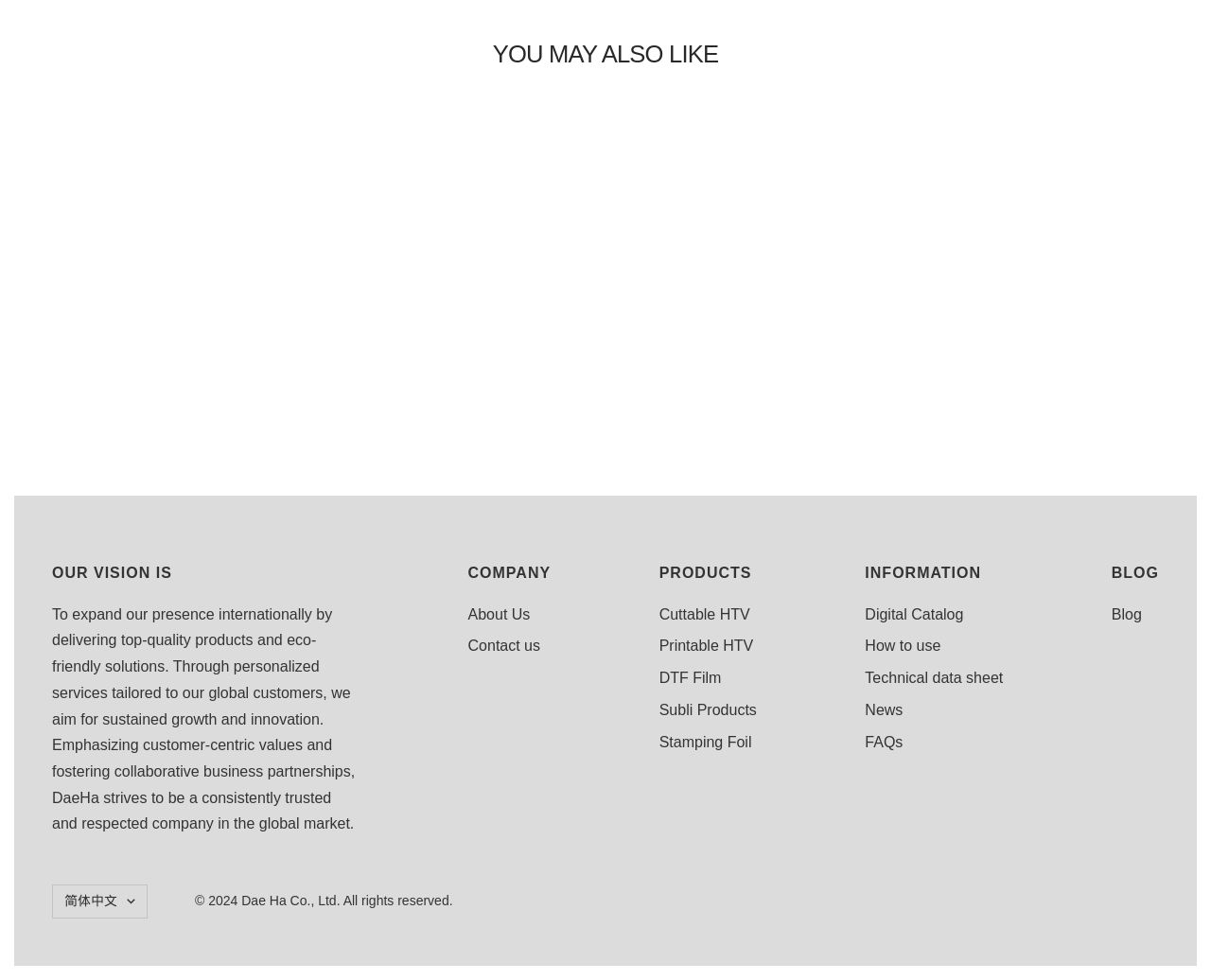Based on the element description "Printable HTV", predict the bounding box coordinates of the UI element.

[0.544, 0.646, 0.622, 0.673]